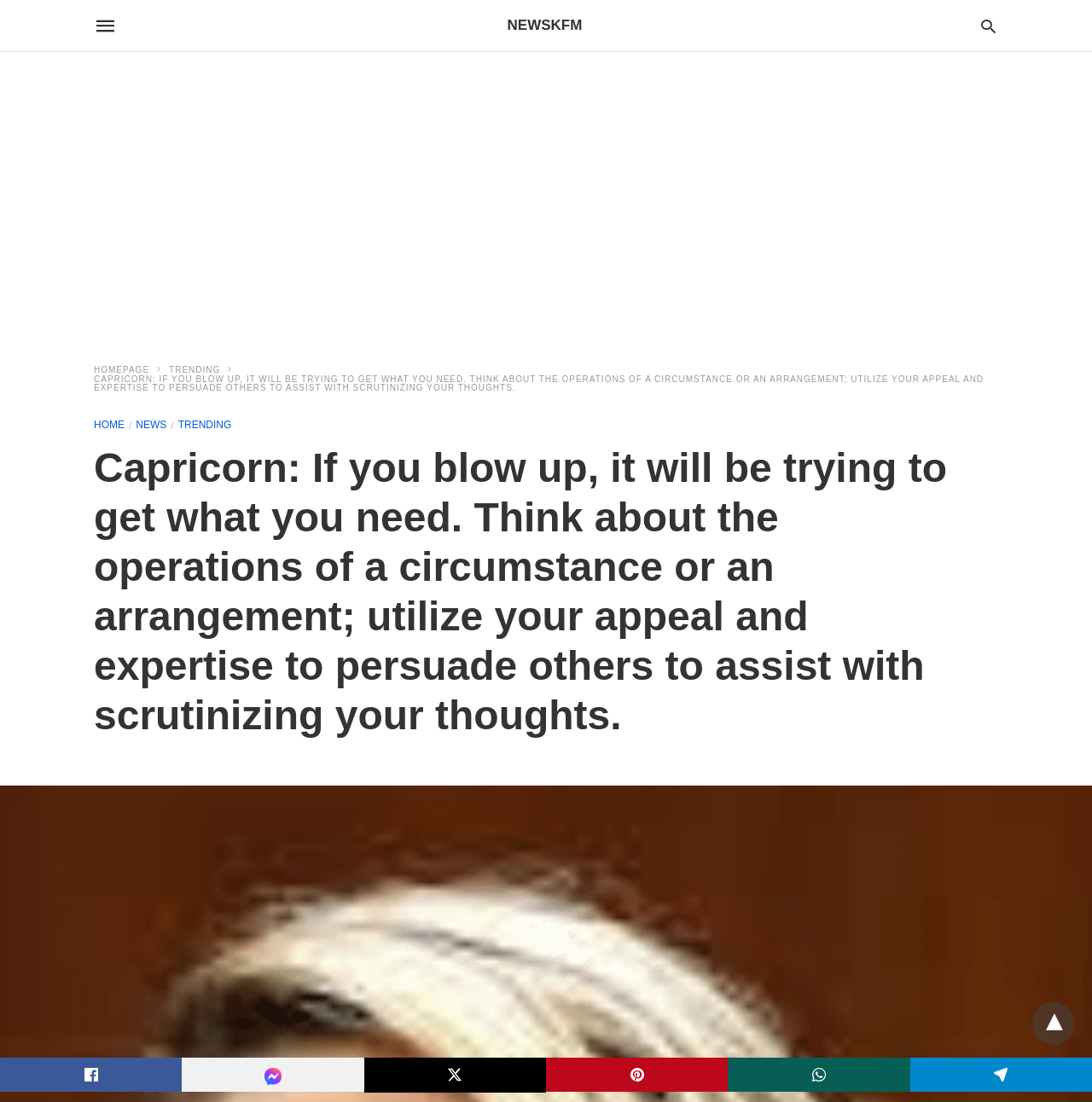What is the main heading of this webpage? Please extract and provide it.

Capricorn: If you blow up, it will be trying to get what you need. Think about the operations of a circumstance or an arrangement; utilize your appeal and expertise to persuade others to assist with scrutinizing your thoughts.